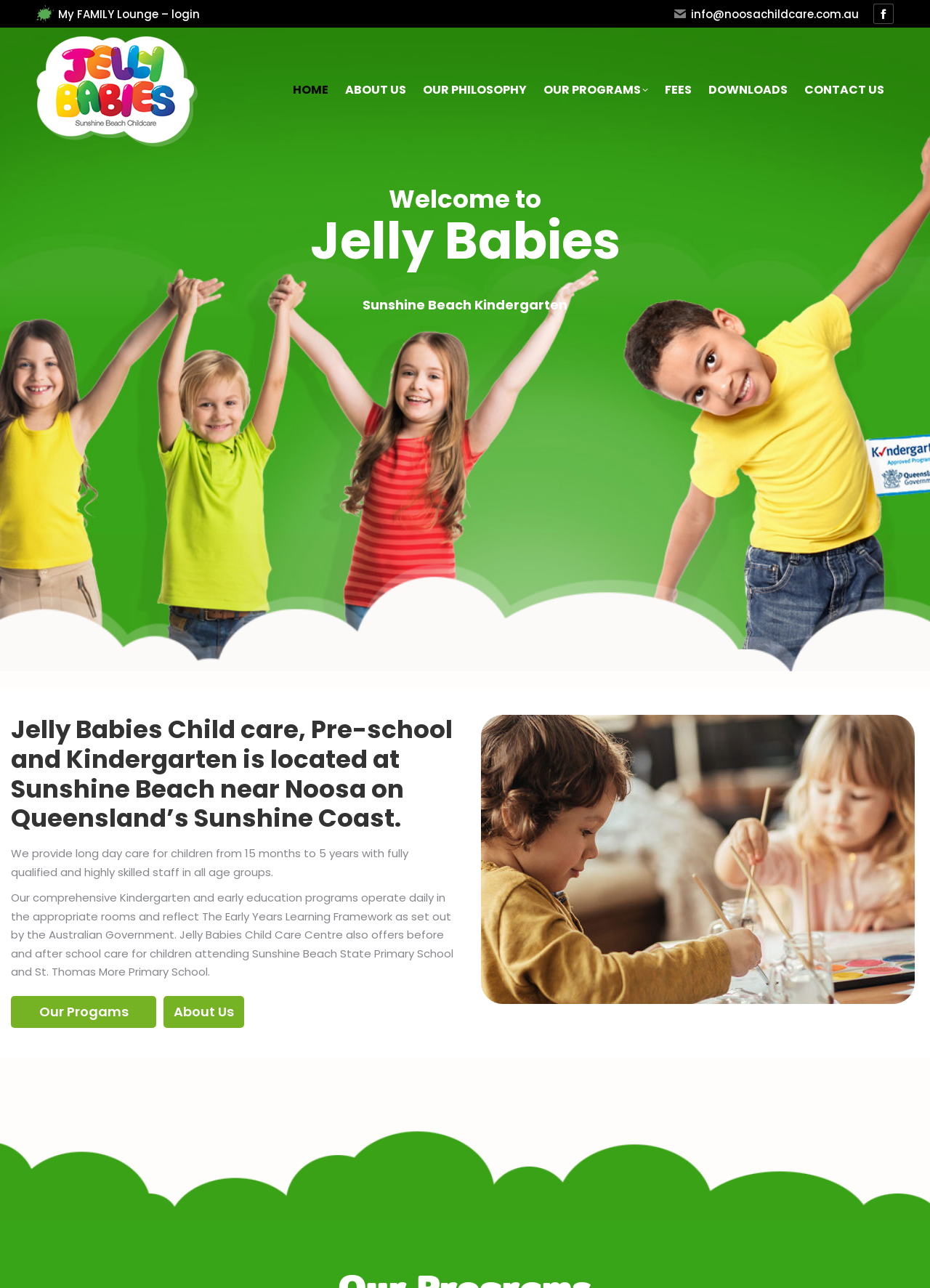Provide the bounding box coordinates of the UI element that matches the description: "Downloads".

[0.757, 0.063, 0.854, 0.077]